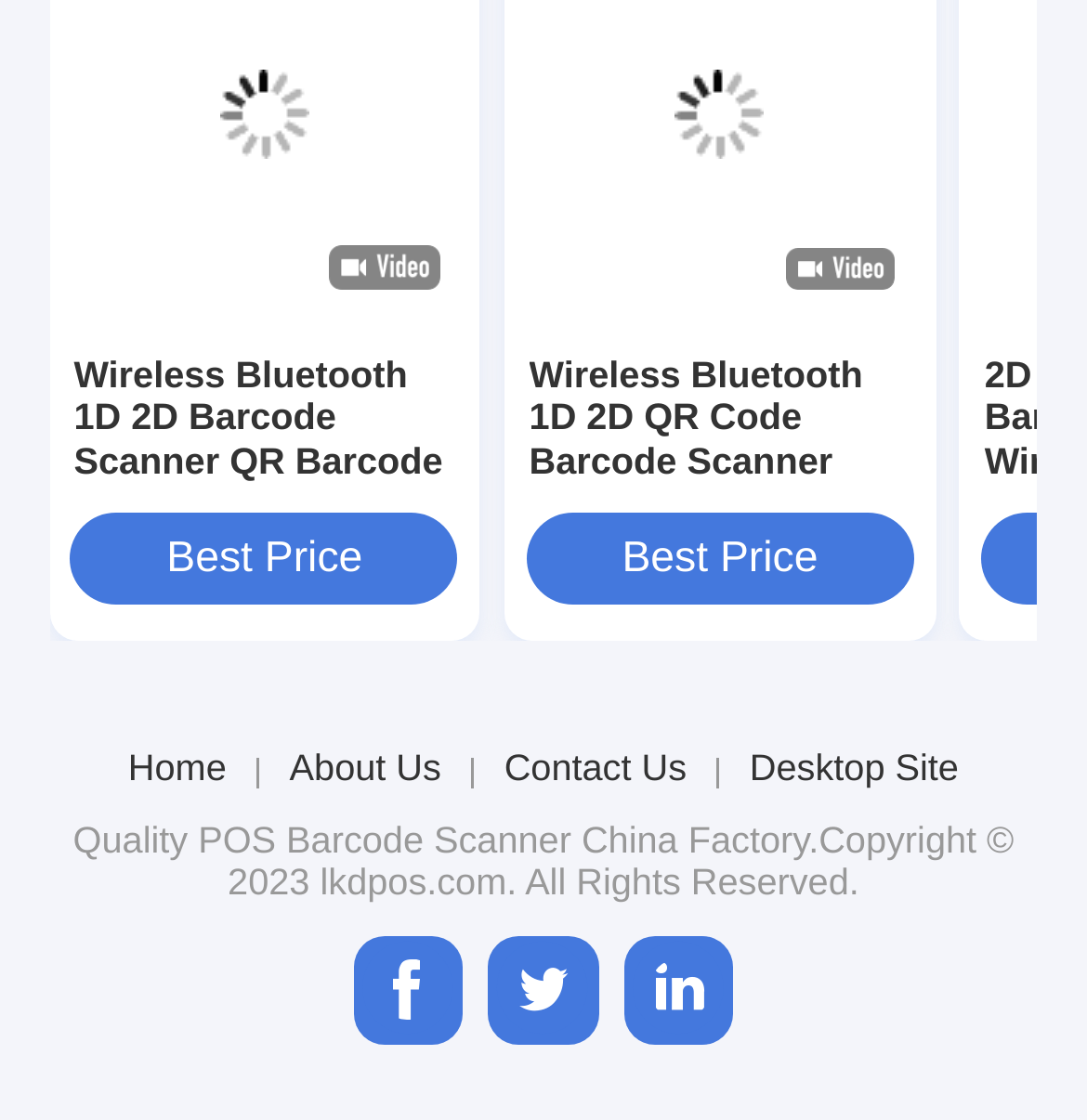What is the name of the website?
Using the image as a reference, answer the question in detail.

The StaticText element at the bottom of the page contains the website's name, 'lkdpos.com', indicating that the name of the website is lkdpos.com.